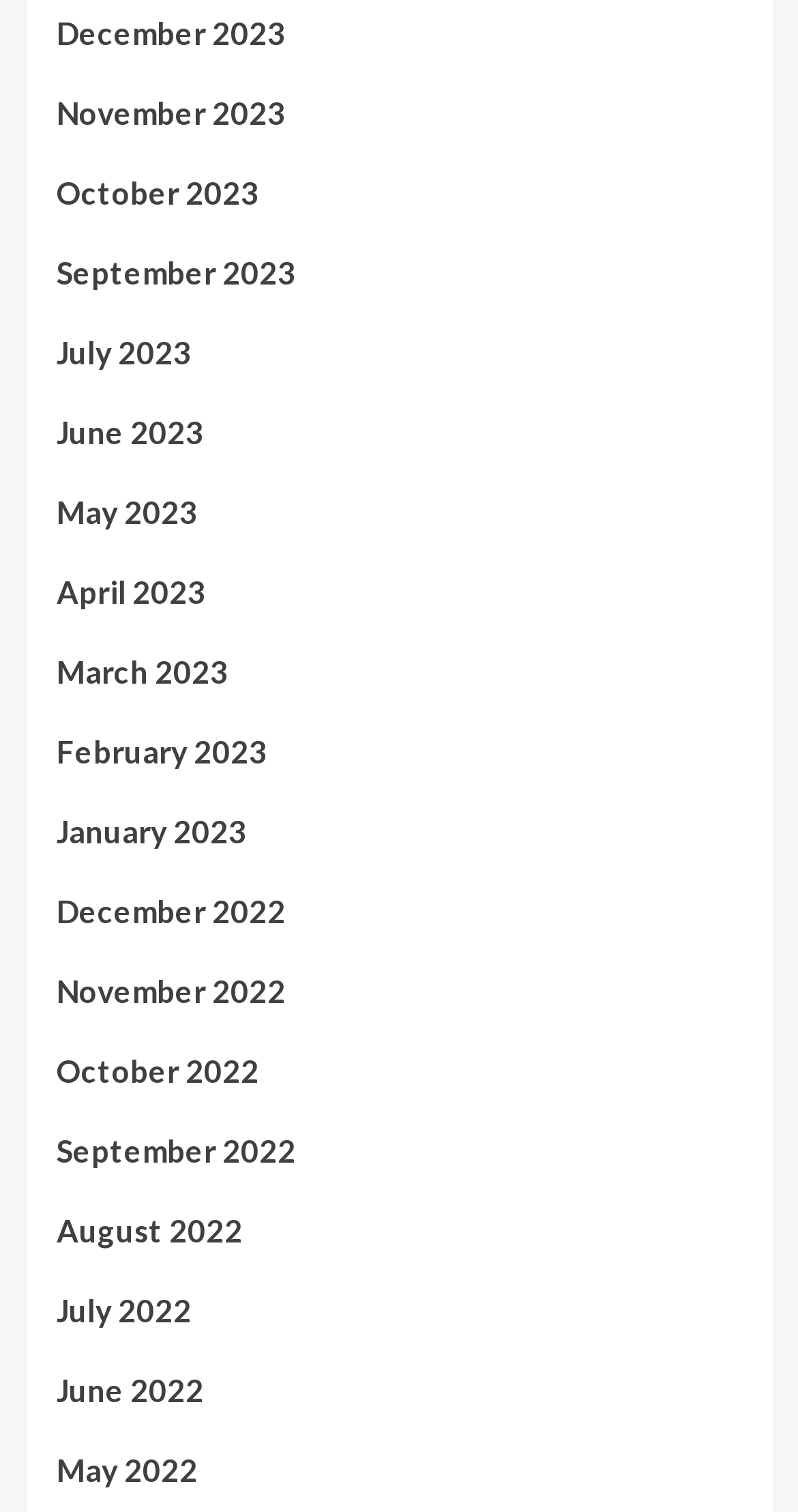Are the months listed in chronological order?
Based on the image content, provide your answer in one word or a short phrase.

No